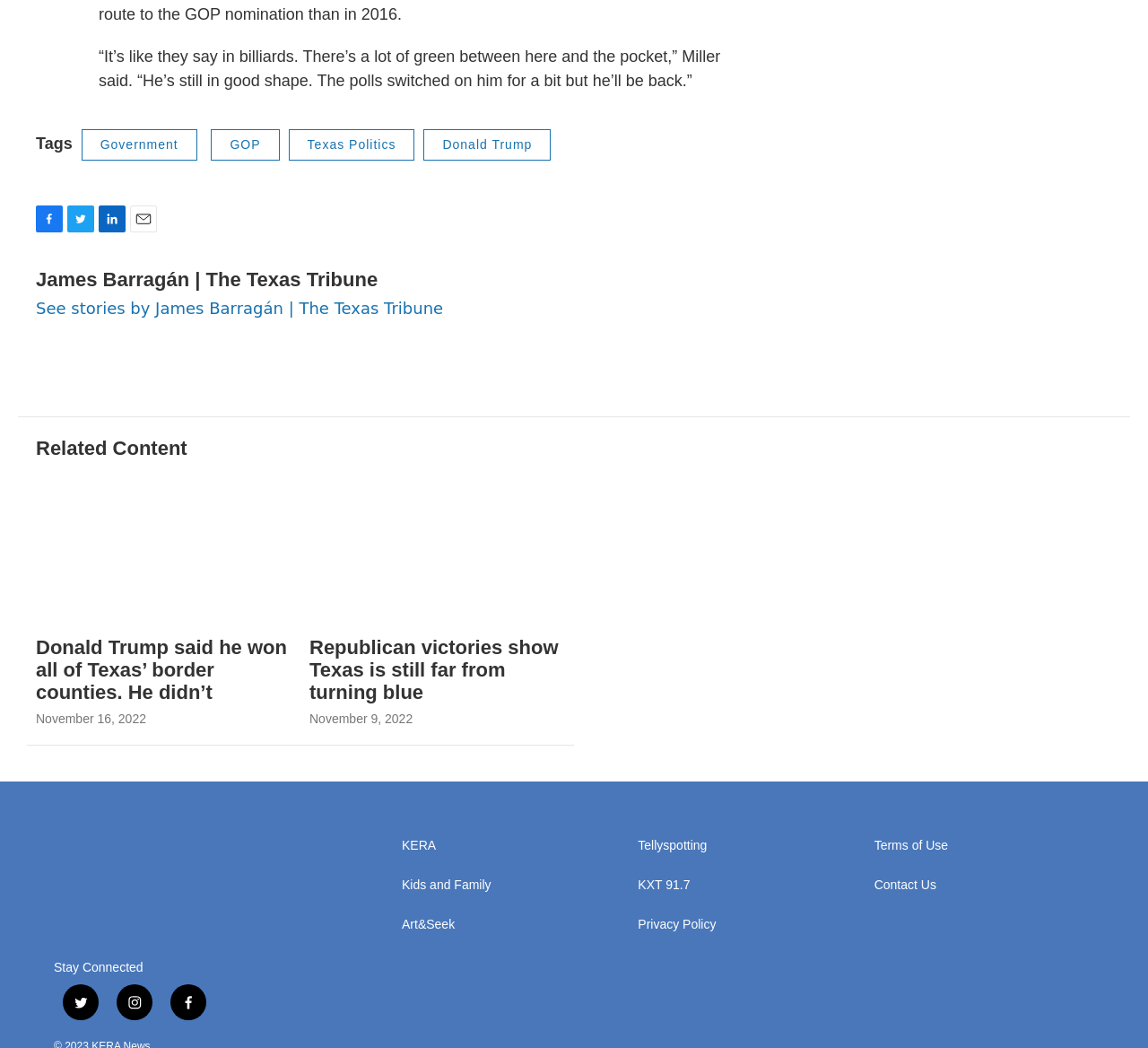How many images are there in the webpage?
Examine the image and give a concise answer in one word or a short phrase.

9